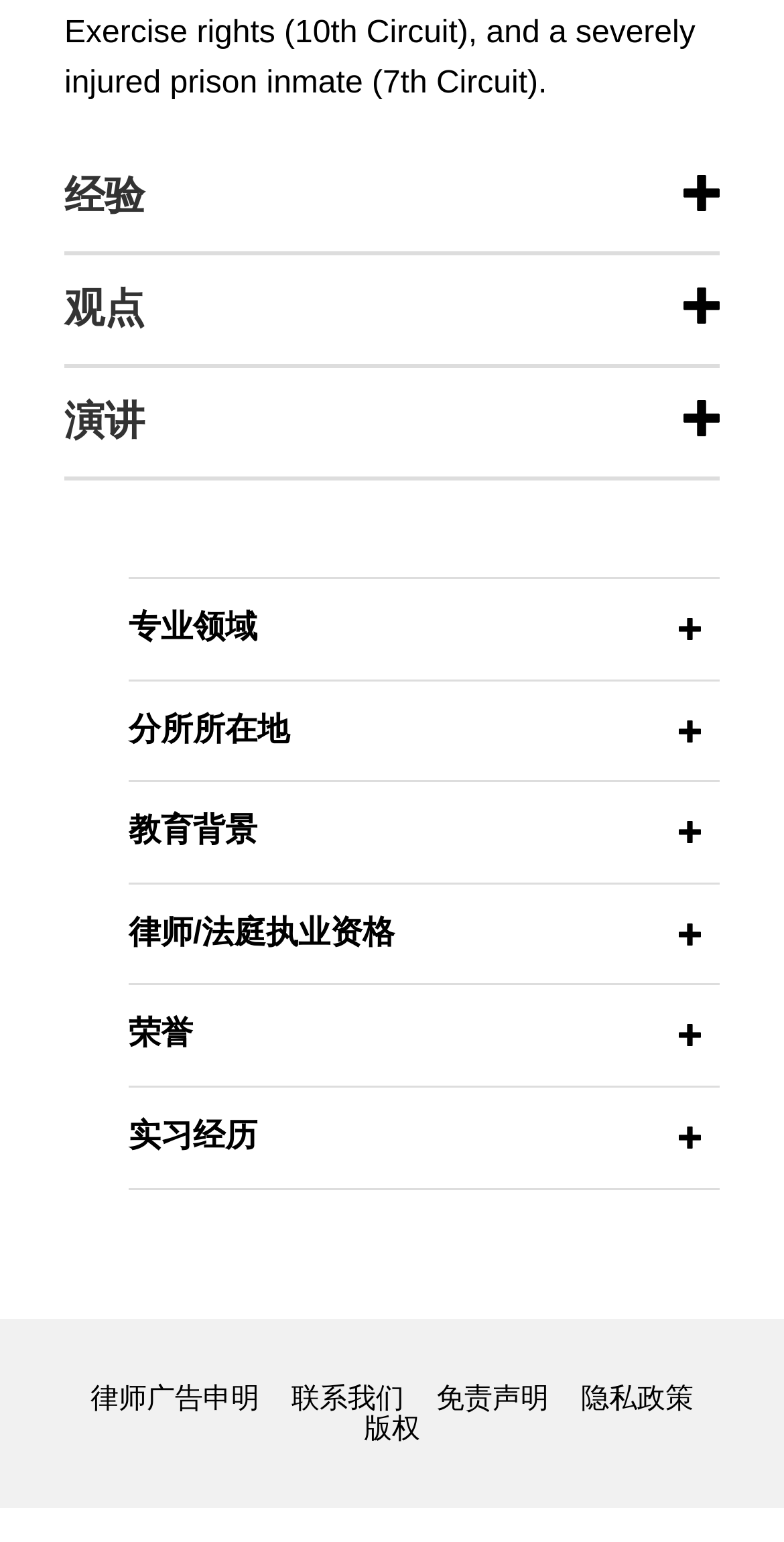Return the bounding box coordinates of the UI element that corresponds to this description: "观点". The coordinates must be given as four float numbers in the range of 0 and 1, [left, top, right, bottom].

[0.082, 0.166, 0.918, 0.239]